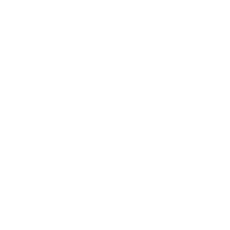Based on the visual content of the image, answer the question thoroughly: What is the overall aesthetic of the webpage?

The caption describes the overall aesthetic of the webpage as 'clean and professional', which aligns with the branding of a photographer dedicated to providing quality service and creativity.